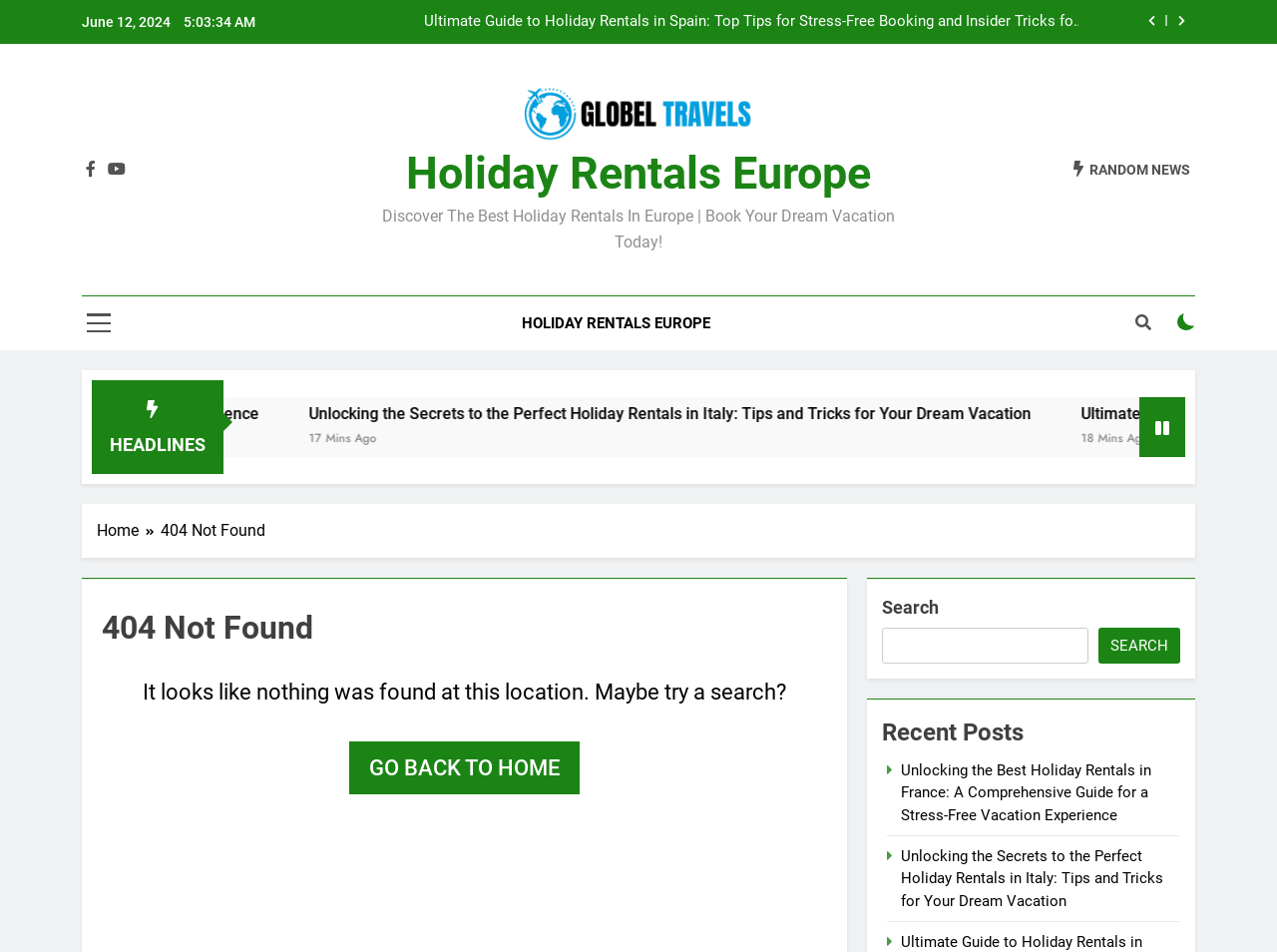Identify the bounding box coordinates for the element you need to click to achieve the following task: "read holiday rentals guide in spain". The coordinates must be four float values ranging from 0 to 1, formatted as [left, top, right, bottom].

[0.326, 0.014, 0.845, 0.032]